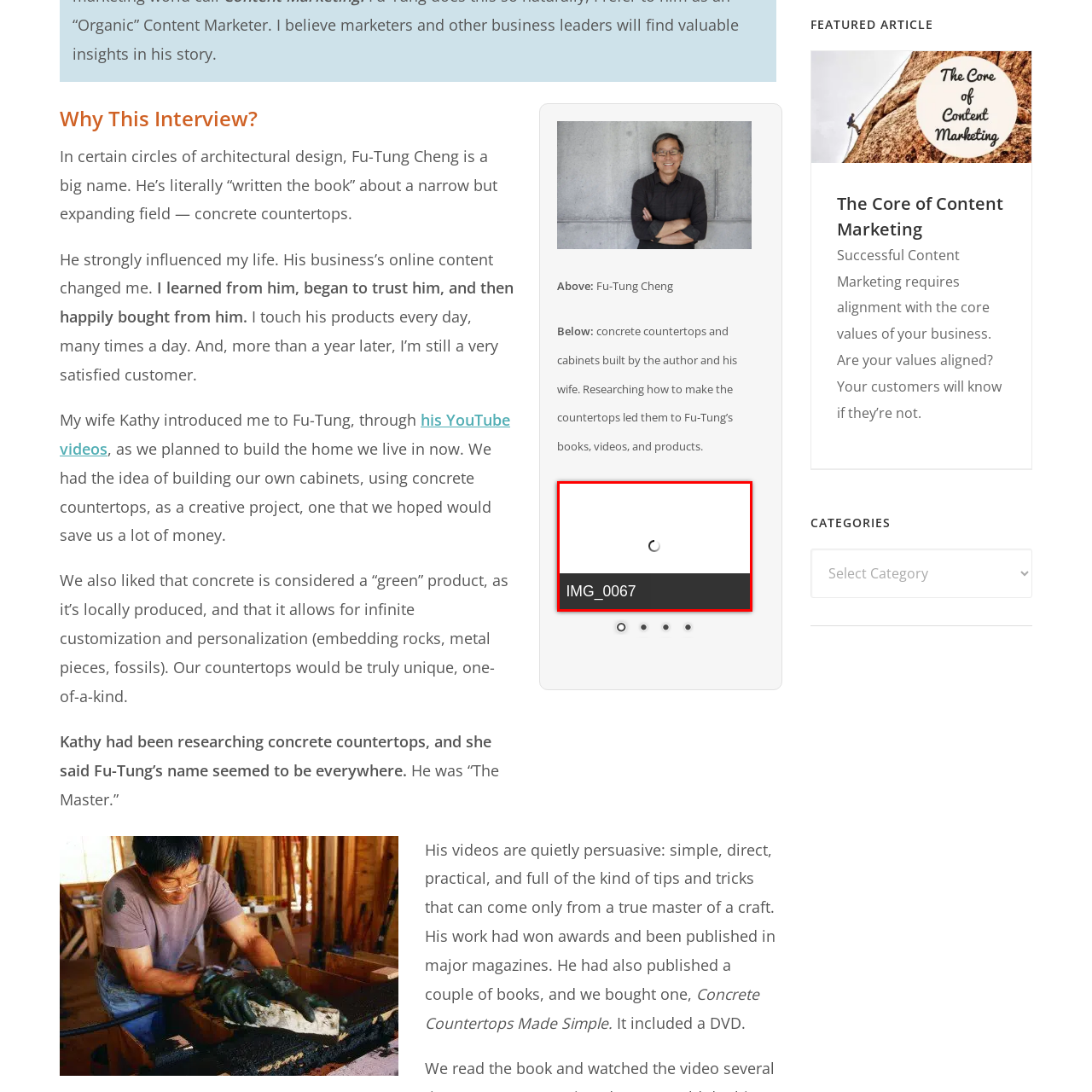What is Fu-Tung Cheng known for?
Examine the image enclosed within the red bounding box and provide a comprehensive answer relying on the visual details presented in the image.

The caption states that Fu-Tung Cheng is particularly known for his expertise in concrete countertops, which suggests that he is a specialist in this area of architectural design.